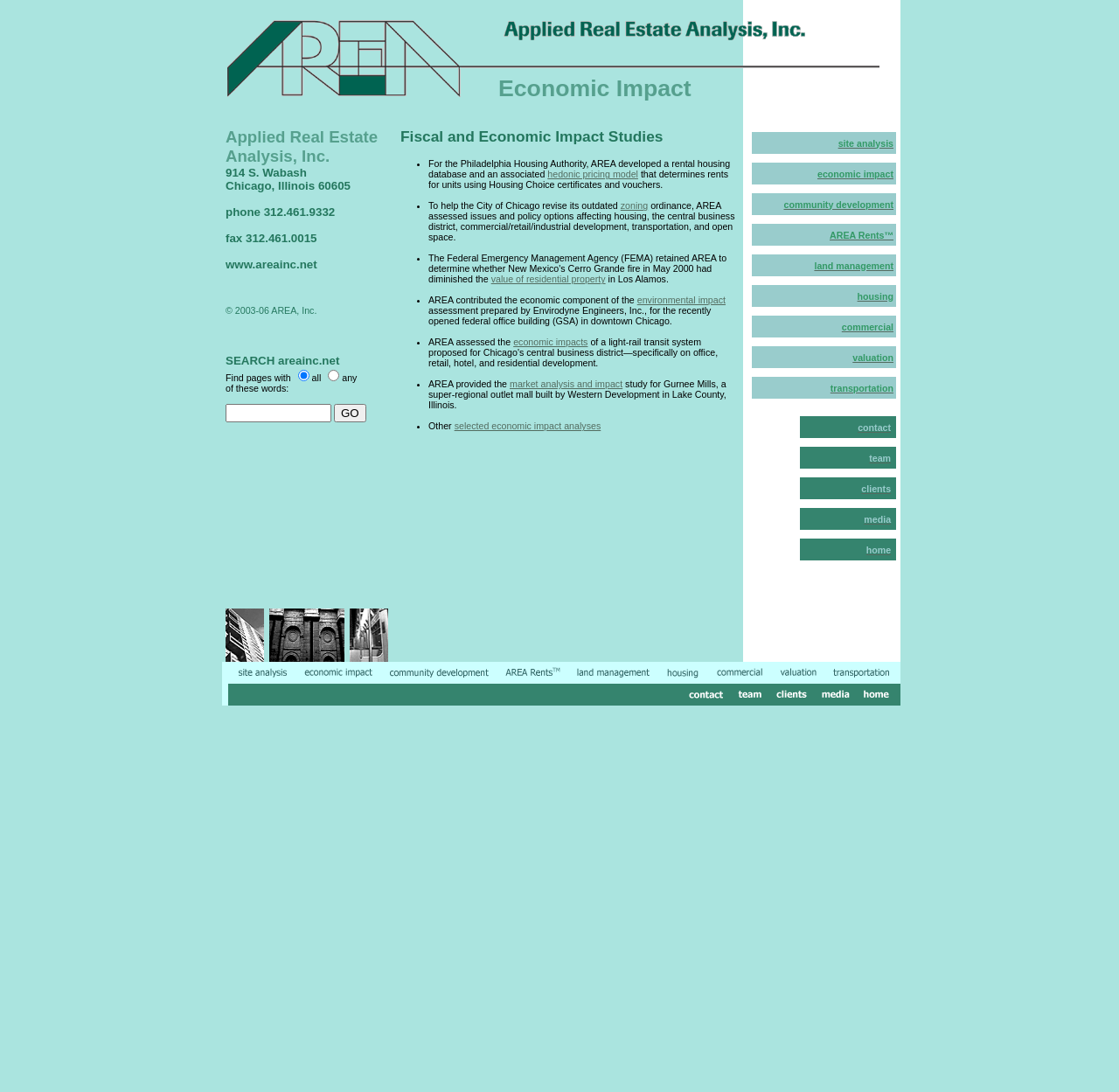How many economic impact studies are listed?
Answer the question with as much detail as you can, using the image as a reference.

There are six economic impact studies listed in the 'Fiscal and Economic Impact Studies' section. They are marked with bullet points and include studies for the Philadelphia Housing Authority, City of Chicago, Federal Emergency Management Agency, and others.